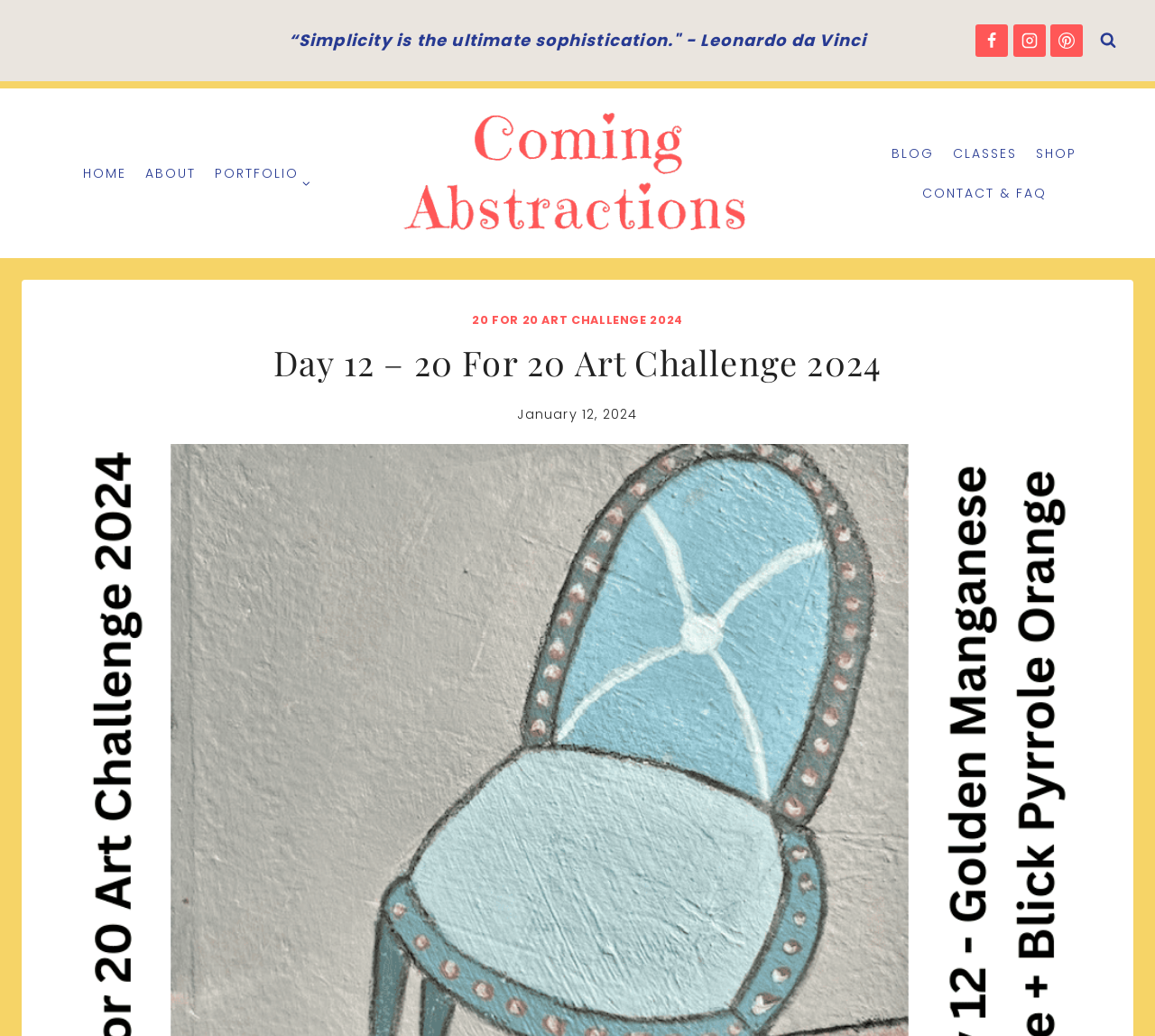What is the name of the art challenge?
Please ensure your answer to the question is detailed and covers all necessary aspects.

I found the name of the art challenge by looking at the link element with the text '20 FOR 20 ART CHALLENGE 2024' and its corresponding bounding box coordinates [0.409, 0.301, 0.591, 0.316].